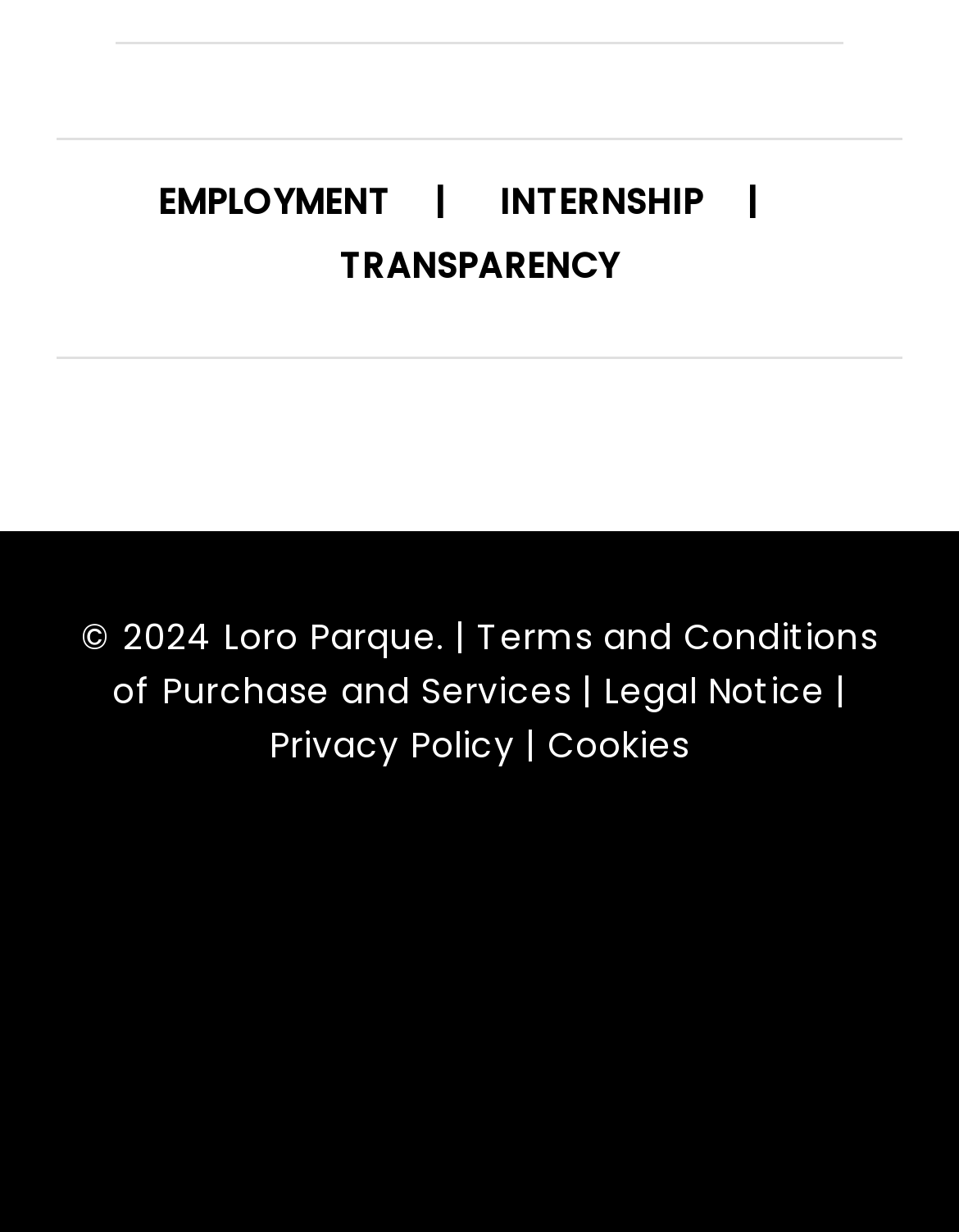Please specify the bounding box coordinates of the clickable region to carry out the following instruction: "Check the Hall of Fame". The coordinates should be four float numbers between 0 and 1, in the format [left, top, right, bottom].

[0.368, 0.287, 0.632, 0.333]